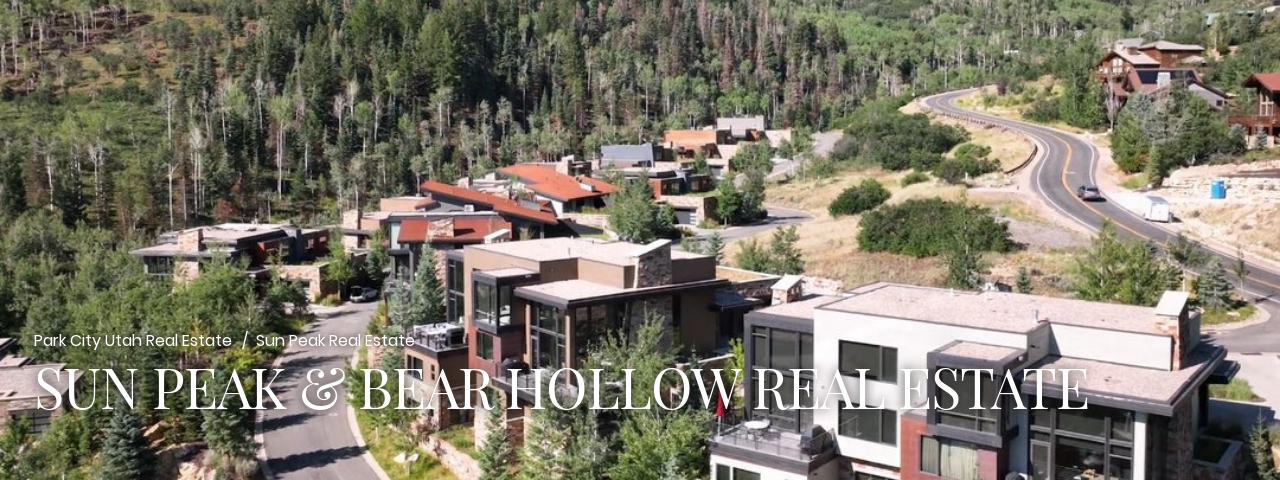Provide a short, one-word or phrase answer to the question below:
What type of architecture is showcased in the image?

Modern